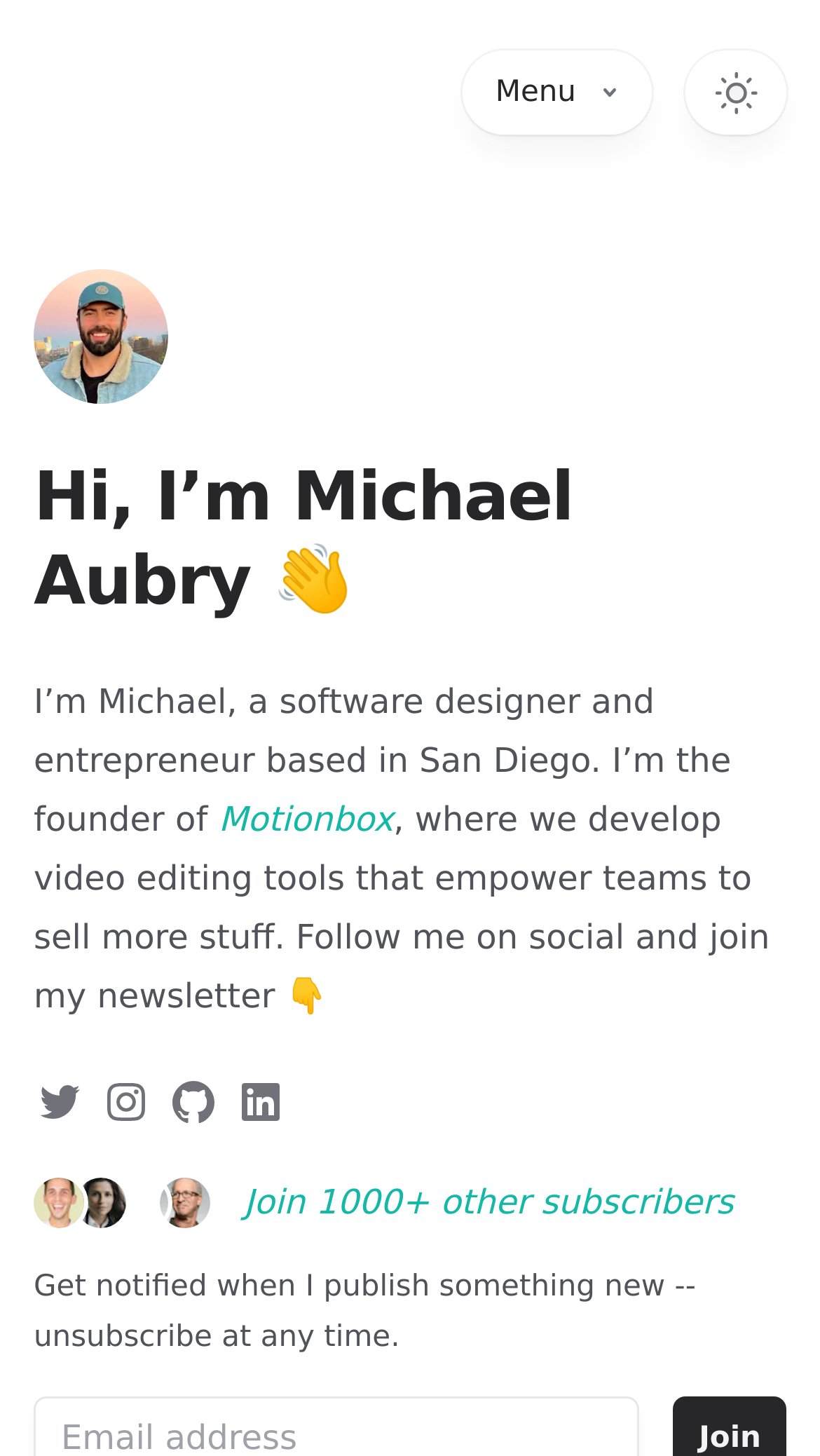Please give a succinct answer using a single word or phrase:
How many social media platforms can you follow the author on?

4